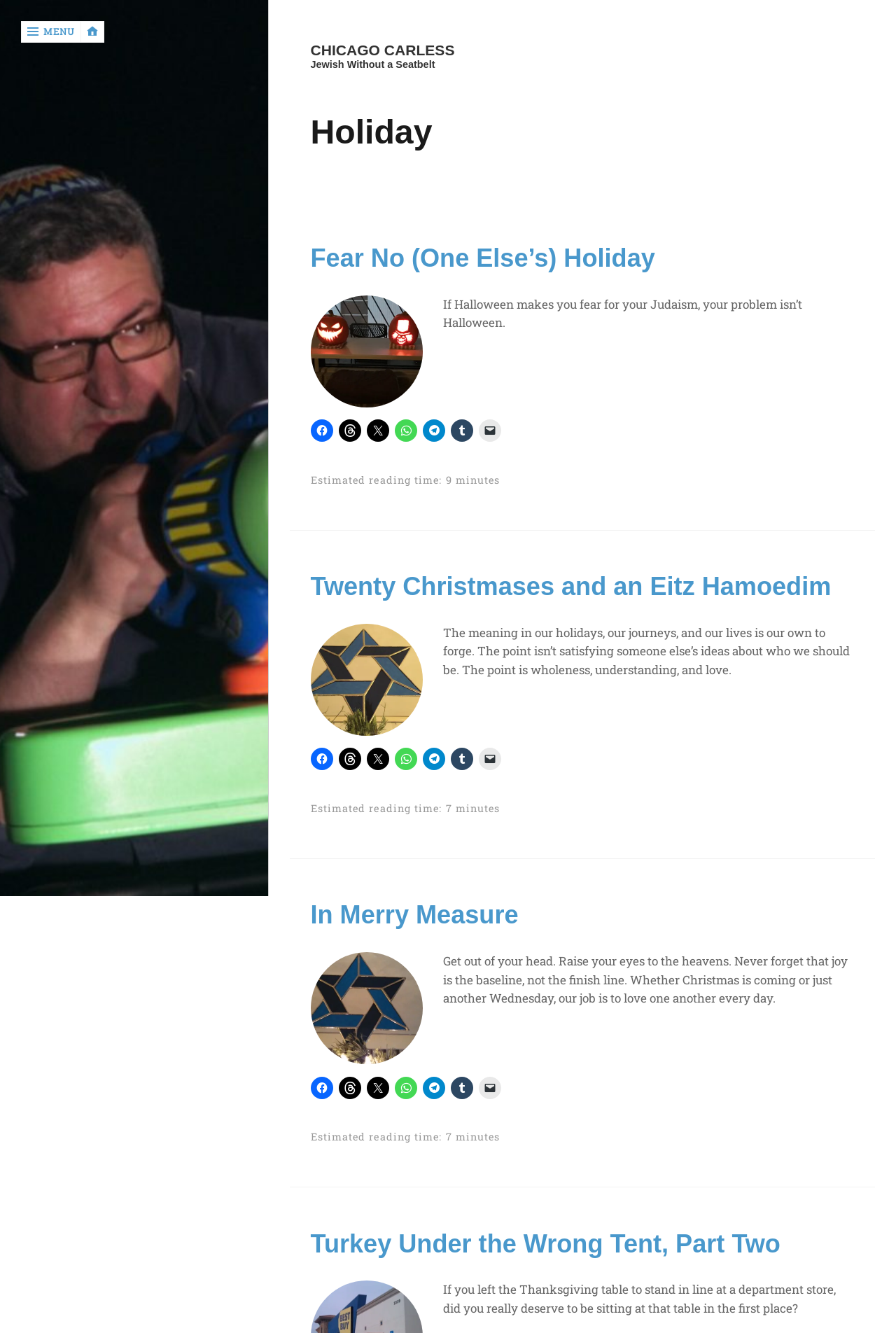Please locate the bounding box coordinates of the region I need to click to follow this instruction: "Click the Facebook link".

None